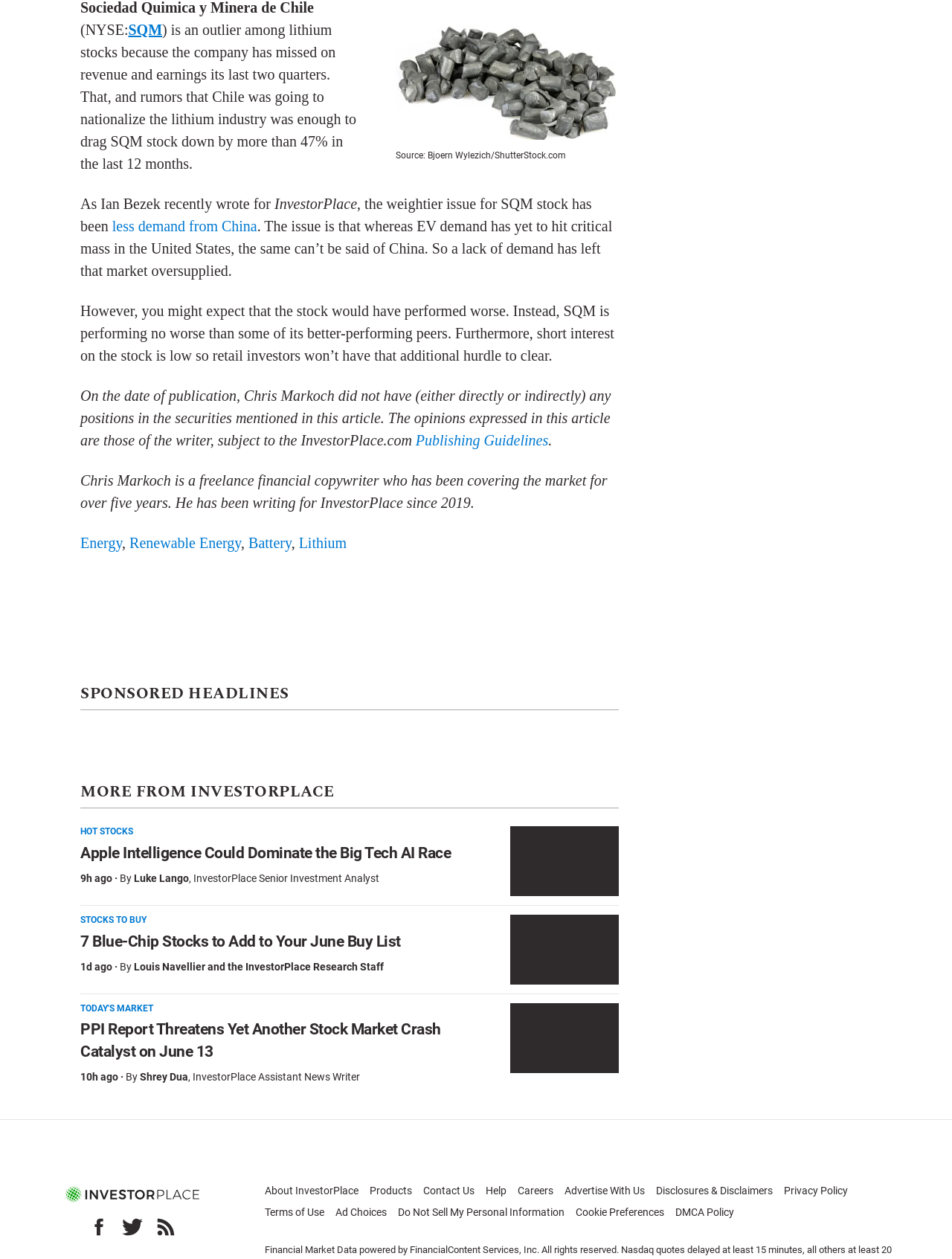Locate the bounding box coordinates of the clickable region to complete the following instruction: "Click on the link to InvestorPlace."

[0.288, 0.155, 0.375, 0.168]